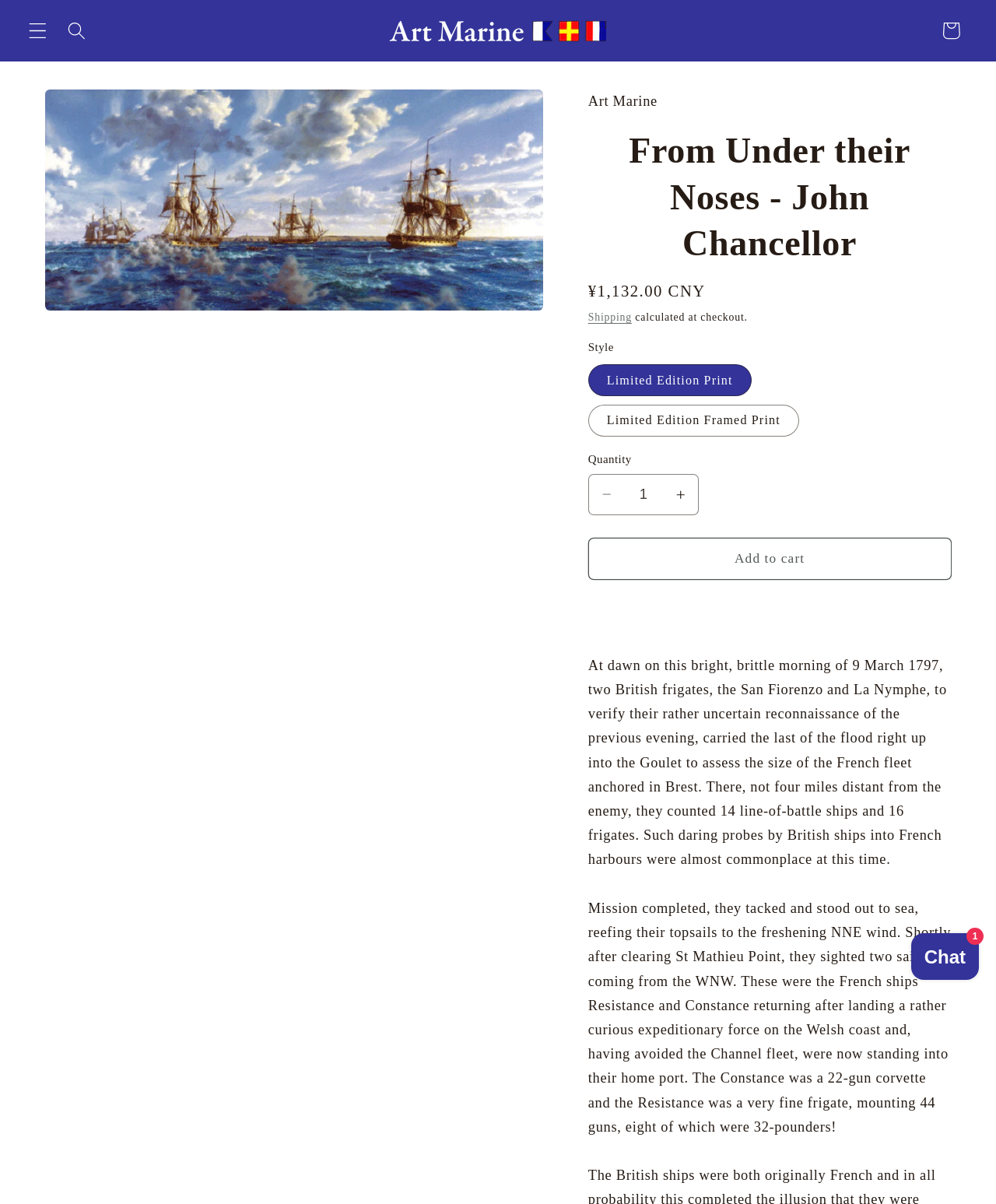Is the product available for shipping?
Please describe in detail the information shown in the image to answer the question.

I found the answer by looking at the link element with the text 'Shipping' which is located near the product information, indicating that the product is available for shipping.